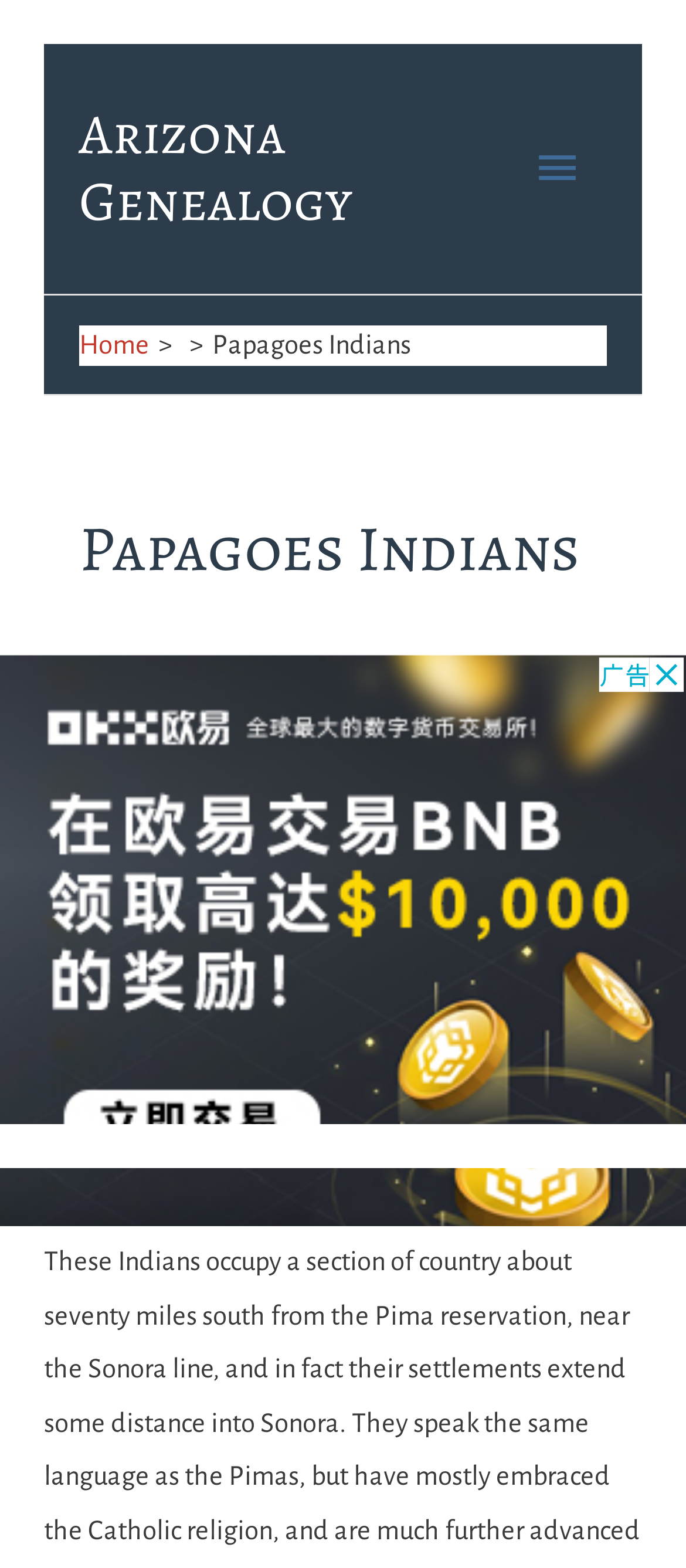Give a concise answer using only one word or phrase for this question:
What type of content is below the header?

Advertisement